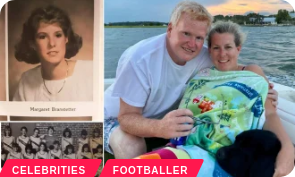Elaborate on the elements present in the image.

The image features a montage of two distinct photographs. On the left, there is a black and white school portrait of a young woman with voluminous hair, identified as Margaret Baunester, showcasing a nostalgic moment from her youth. To the right, a more recent and colorful photograph captures a smiling couple on a boat, radiating happiness as they enjoy a leisurely day on the water. The woman in the boat is holding a towel adorned with a vibrant, playful design. Below the images, there are labels indicating "CELEBRITIES" and "FOOTBALLER," suggesting connections to notable personalities and their lives, adding a layer of context about their public recognition.